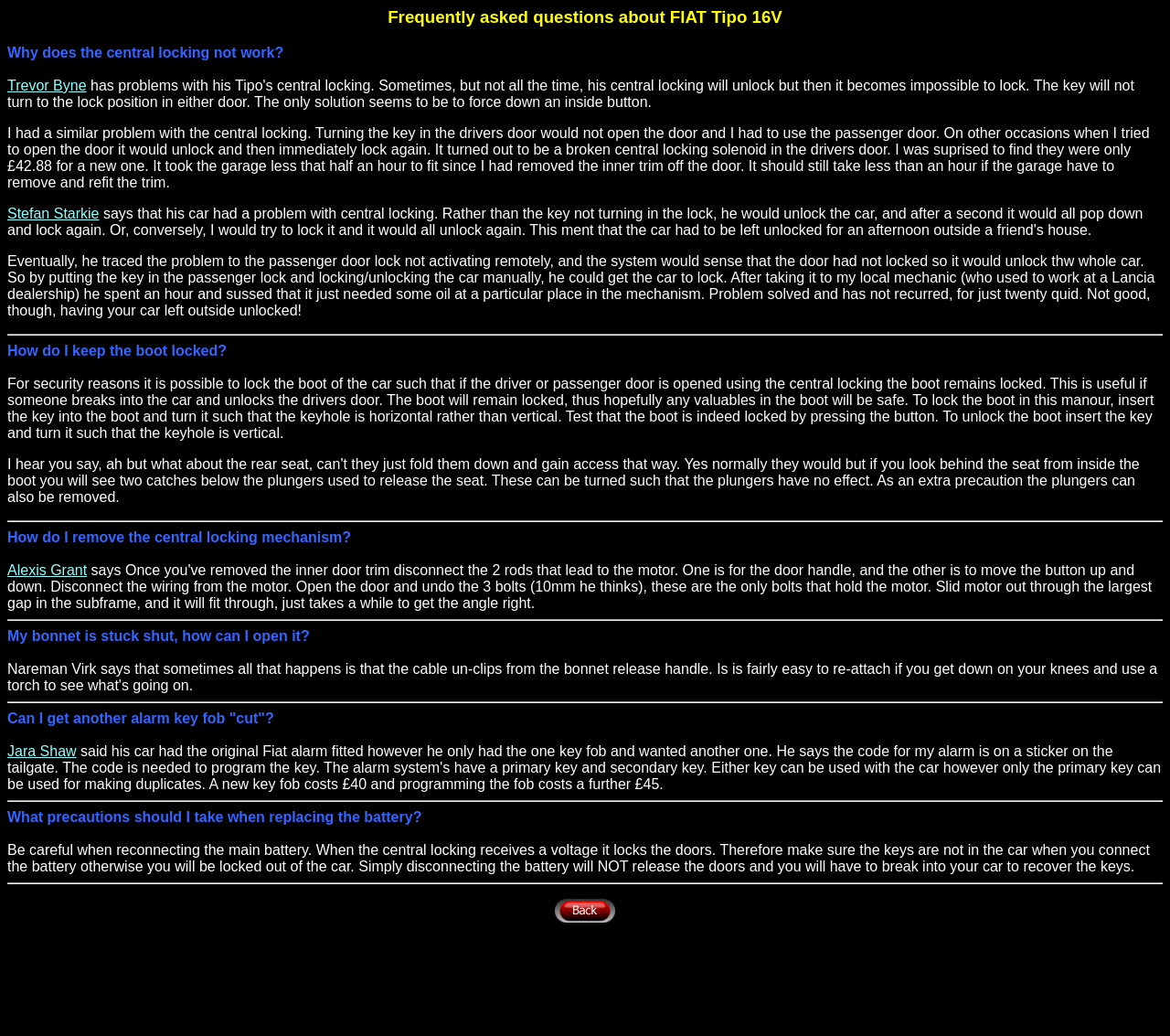Using the elements shown in the image, answer the question comprehensively: What is the purpose of locking the boot?

The purpose of locking the boot is for security reasons, so that if someone breaks into the car and unlocks the driver's door, the boot will remain locked, and any valuables inside will be safe.